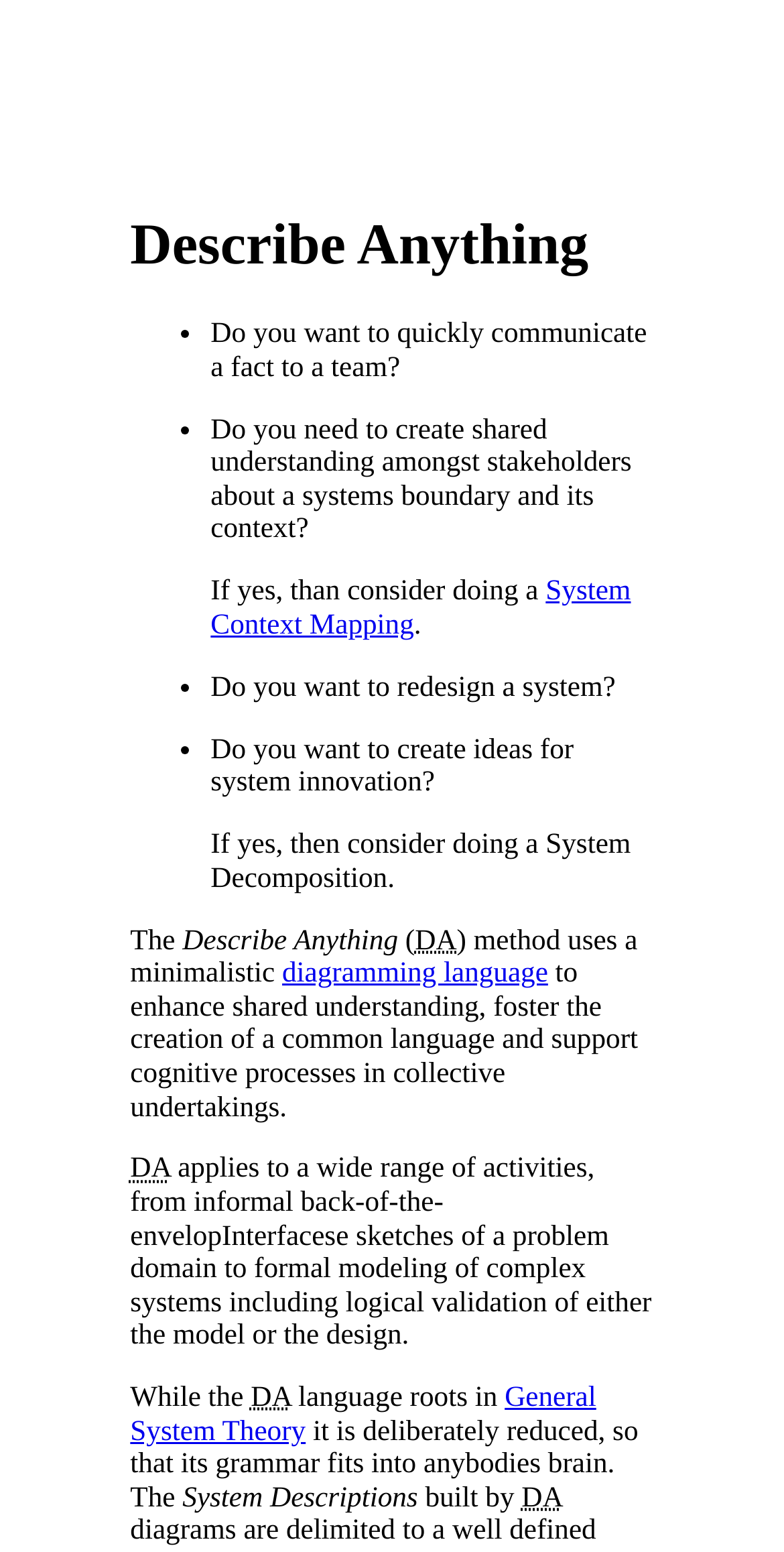Utilize the information from the image to answer the question in detail:
What is the root of the Describe Anything language?

The webpage states that the Describe Anything language roots in General System Theory, which is a theoretical framework for understanding complex systems.